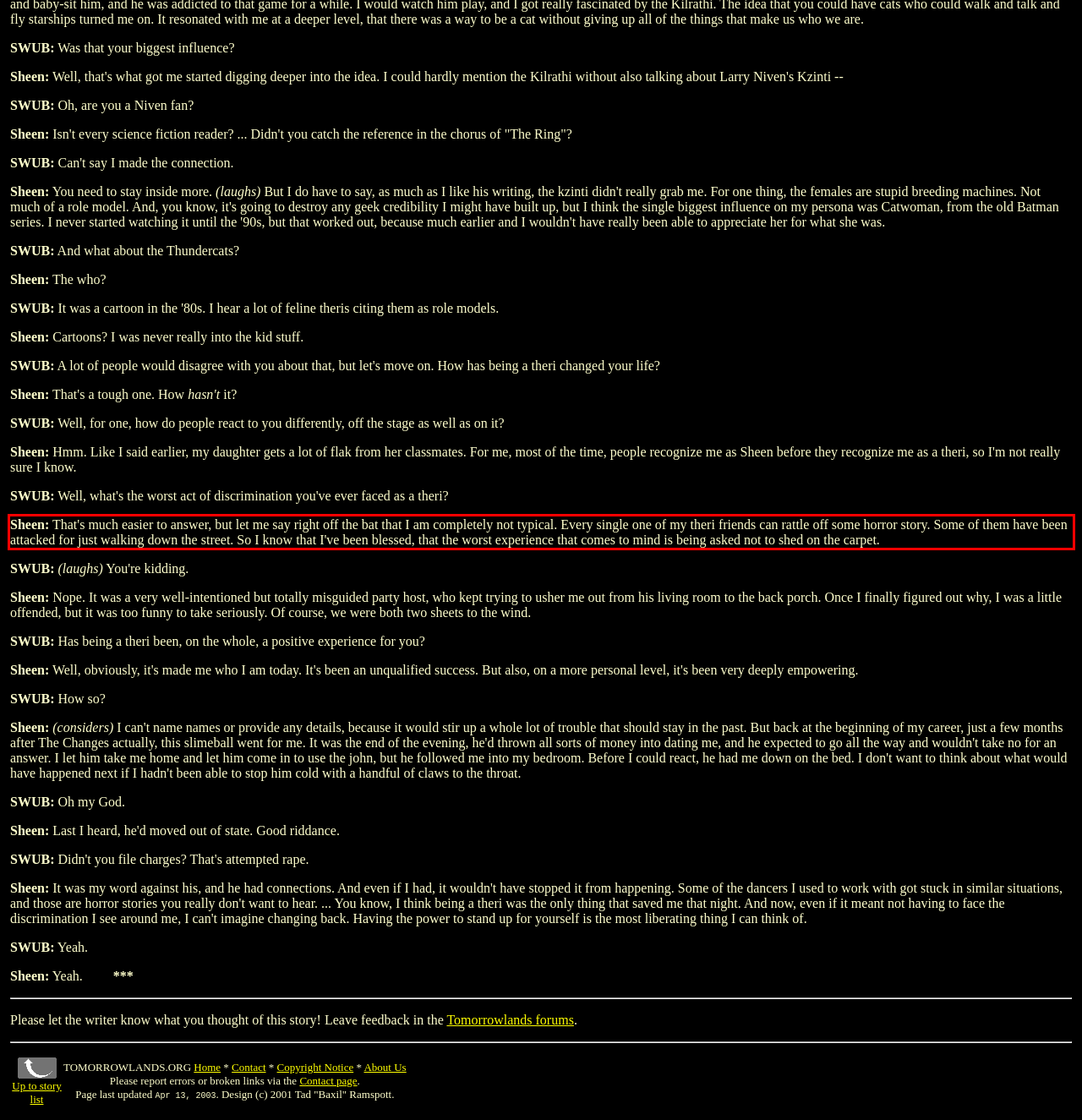Given a screenshot of a webpage containing a red bounding box, perform OCR on the text within this red bounding box and provide the text content.

Sheen: That's much easier to answer, but let me say right off the bat that I am completely not typical. Every single one of my theri friends can rattle off some horror story. Some of them have been attacked for just walking down the street. So I know that I've been blessed, that the worst experience that comes to mind is being asked not to shed on the carpet.